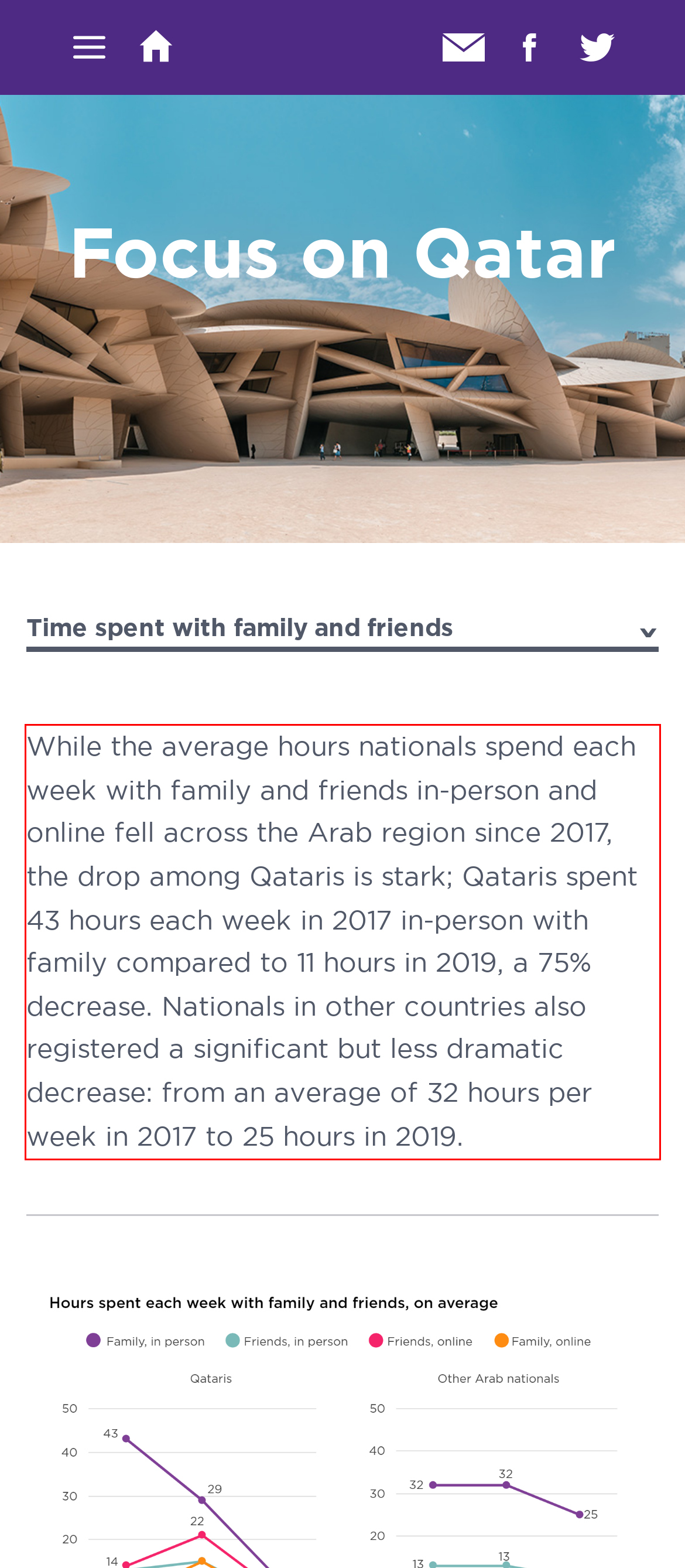You are provided with a screenshot of a webpage containing a red bounding box. Please extract the text enclosed by this red bounding box.

While the average hours nationals spend each week with family and friends in-person and online fell across the Arab region since 2017, the drop among Qataris is stark; Qataris spent 43 hours each week in 2017 in-person with family compared to 11 hours in 2019, a 75% decrease. Nationals in other countries also registered a significant but less dramatic decrease: from an average of 32 hours per week in 2017 to 25 hours in 2019.